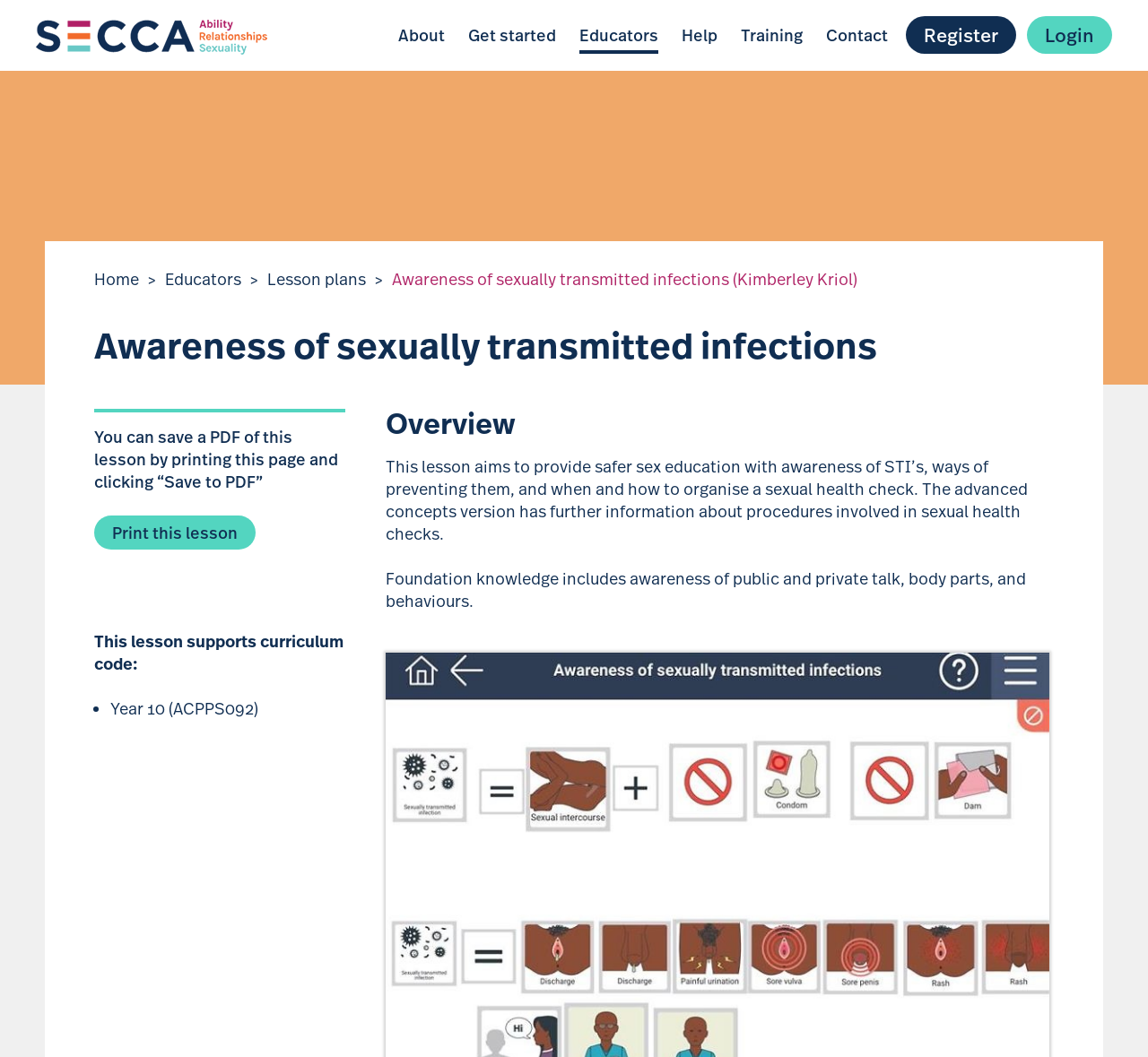Provide an in-depth description of the elements and layout of the webpage.

The webpage is about "Awareness of Sexually Transmitted Infections" in Kimberley Kriol, provided by SECCA. At the top left corner, there is the SECCA logo, which is an image with a link to "The SECCA logo | Ability, Relationships, Sexuality". On the top right corner, there are two links: "Login - link opens in a new window" and "Register - link opens in a new window". 

Below the logo, there is a horizontal navigation menu with six links: "About", "Get started", "Educators", "Help", "Training", and "Contact". 

On the left side of the page, there are three links: "Home", "Educators", and "Lesson plans". The main content of the page starts with a heading "Awareness of Sexually Transmitted Infections" followed by a blockquote with a note about saving the lesson as a PDF. 

There is a link to "Print this lesson" and a paragraph describing the curriculum code supported by this lesson, which is Year 10 (ACPPS092). The lesson overview is provided, stating that it aims to educate about safer sex, STI prevention, and sexual health checks, with additional information about procedures involved in sexual health checks in the advanced concepts version. The foundation knowledge includes awareness of public and private talk, body parts, and behaviors.